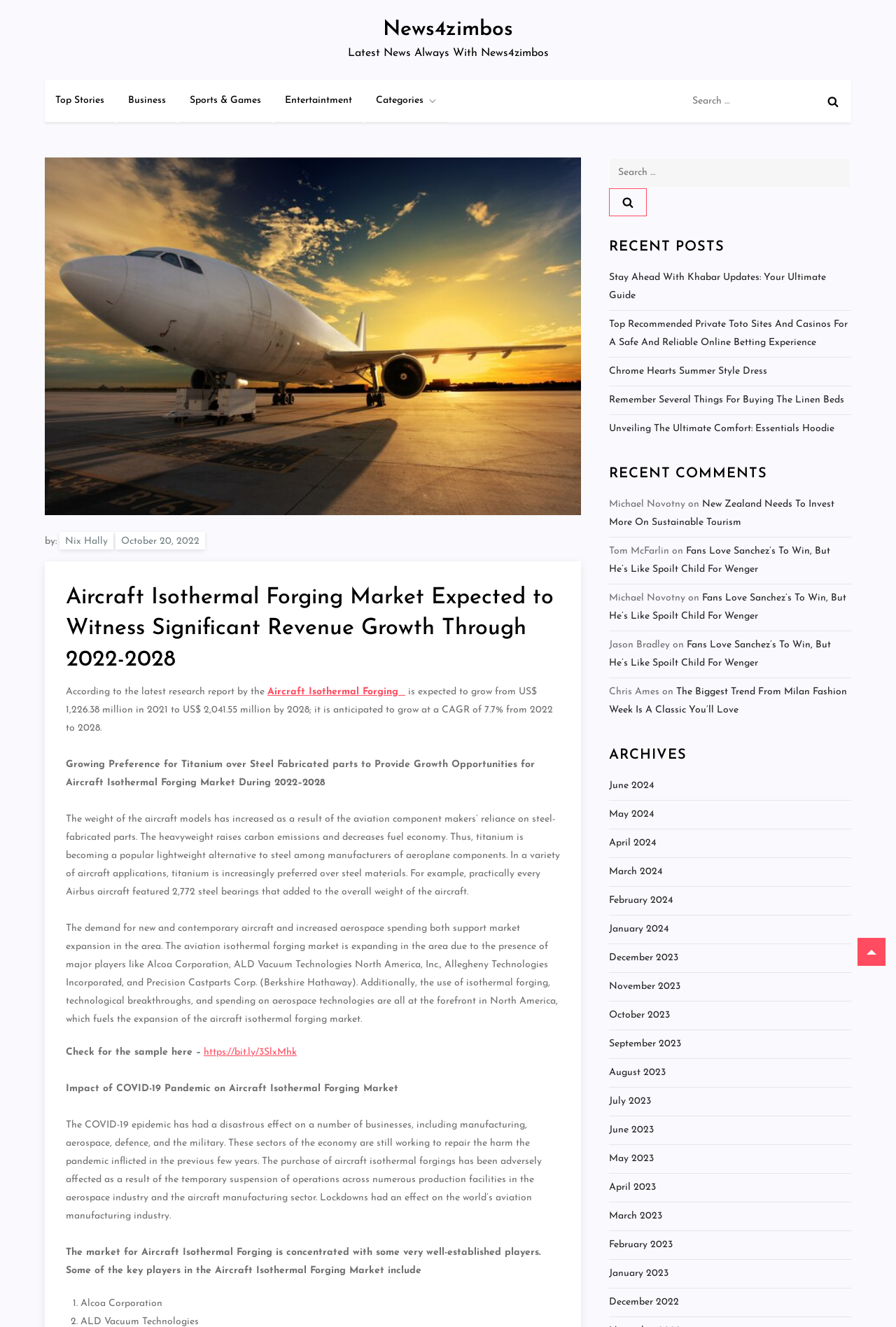Given the element description "Nix Hally", identify the bounding box of the corresponding UI element.

[0.066, 0.401, 0.127, 0.414]